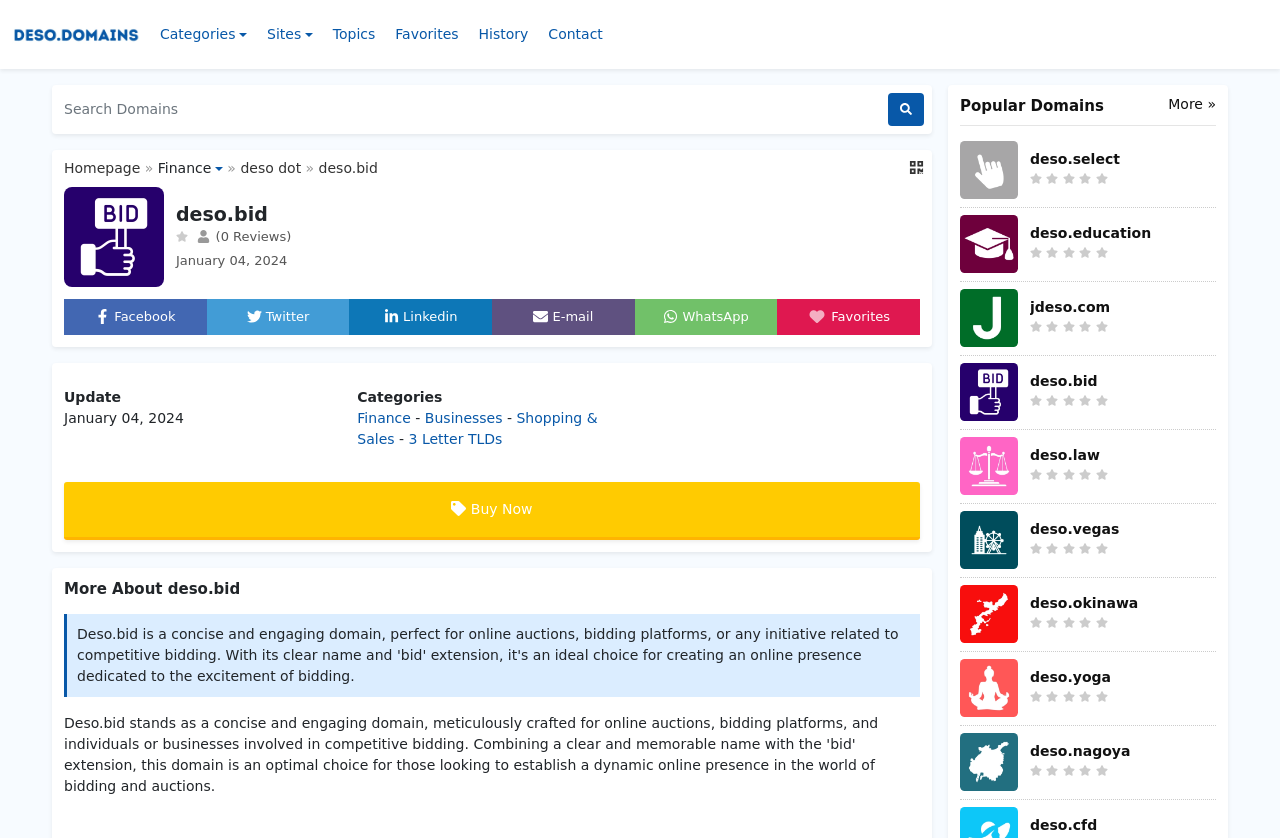Highlight the bounding box coordinates of the element that should be clicked to carry out the following instruction: "Buy deso.bid now". The coordinates must be given as four float numbers ranging from 0 to 1, i.e., [left, top, right, bottom].

[0.05, 0.575, 0.719, 0.644]